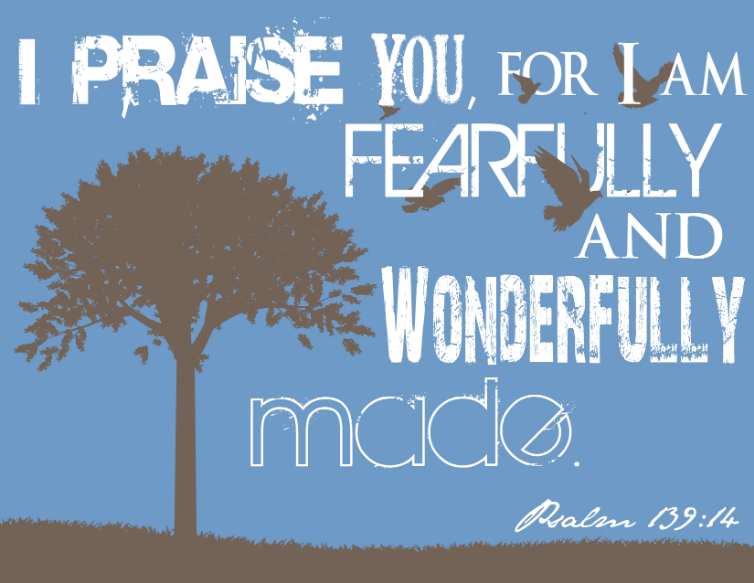Describe every aspect of the image in detail.

The image beautifully illustrates a serene and uplifting scene featuring a large, stylized tree against a soft blue background. Overlaid on this tranquil backdrop are the words "I PRAISE YOU, FOR I AM FEARFULLY AND WONDERFULLY made." This phrase is a powerful declaration of self-affirmation and gratitude, sourced from Psalm 139:14. The typography contrasts in size and style, with the words "PRAISE," "FEARFULLY," and "WONDERFULLY" standing out prominently, reflecting a sense of celebration and reverence. Subtle details such as birds in flight enhance the peaceful atmosphere, creating a harmonious visual that encourages reflection on one's worth and the beauty of creation.